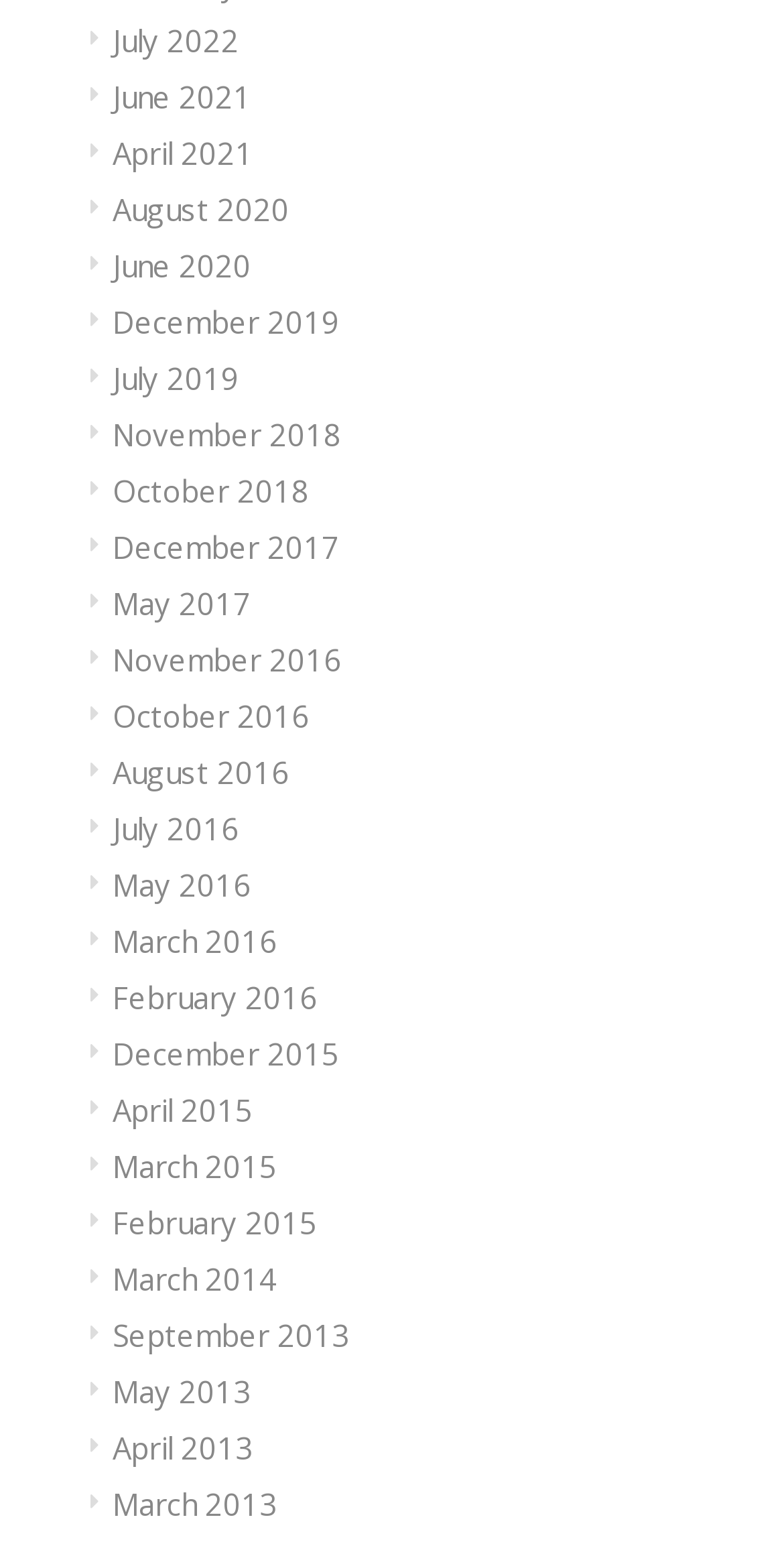Please provide the bounding box coordinates for the UI element as described: "May 2016". The coordinates must be four floats between 0 and 1, represented as [left, top, right, bottom].

[0.144, 0.559, 0.321, 0.585]